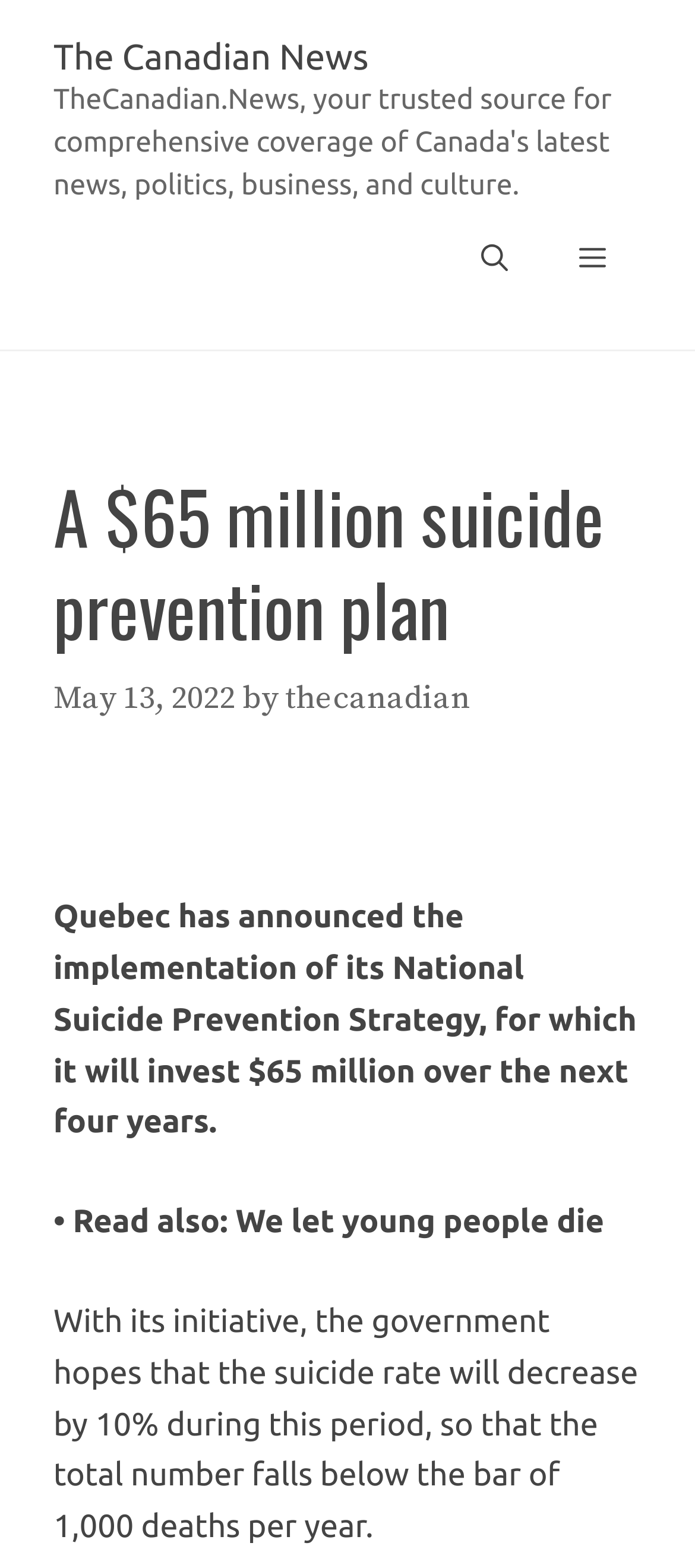Please determine the heading text of this webpage.

A $65 million suicide prevention plan